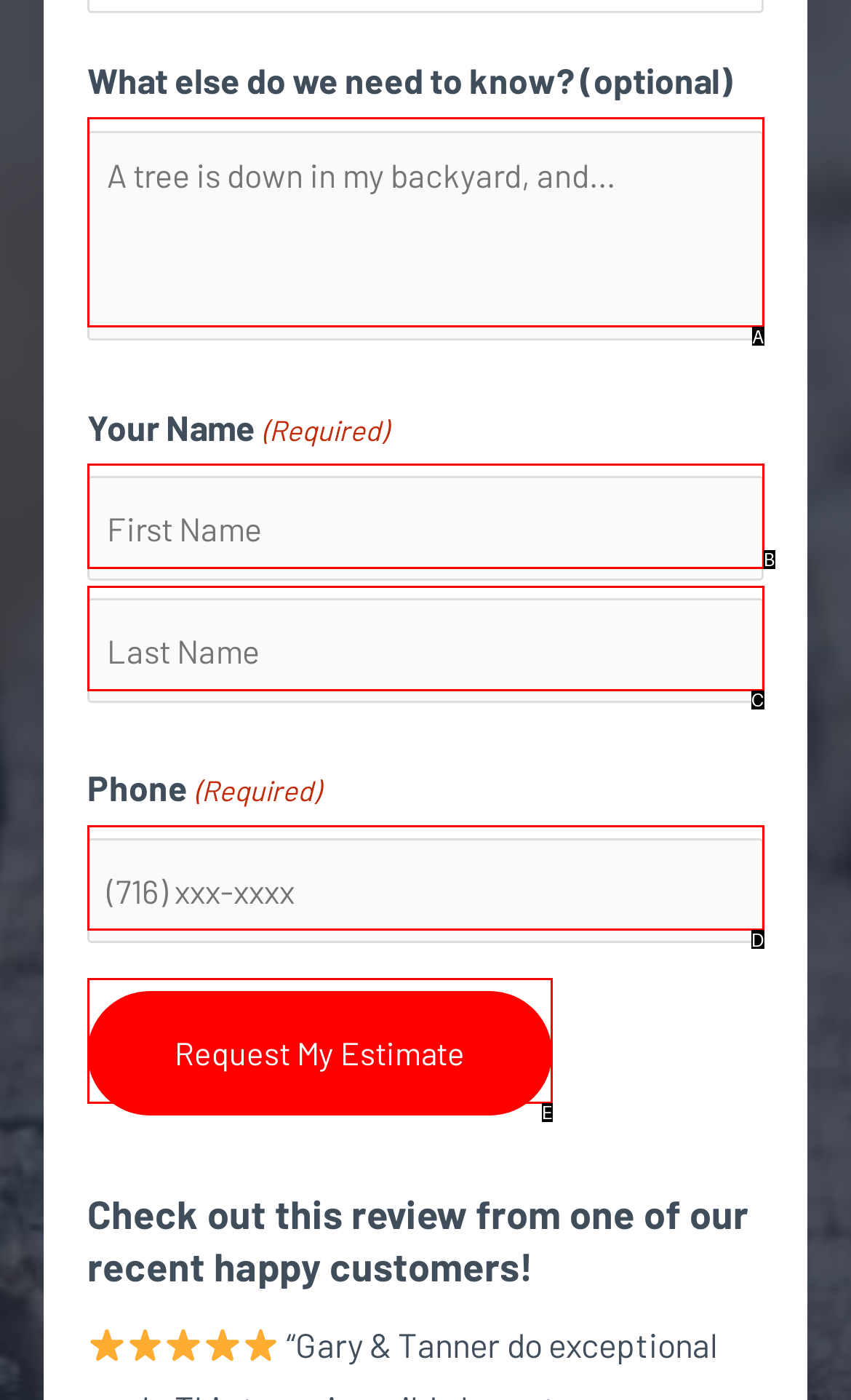Given the description: value="Request My Estimate", pick the option that matches best and answer with the corresponding letter directly.

E